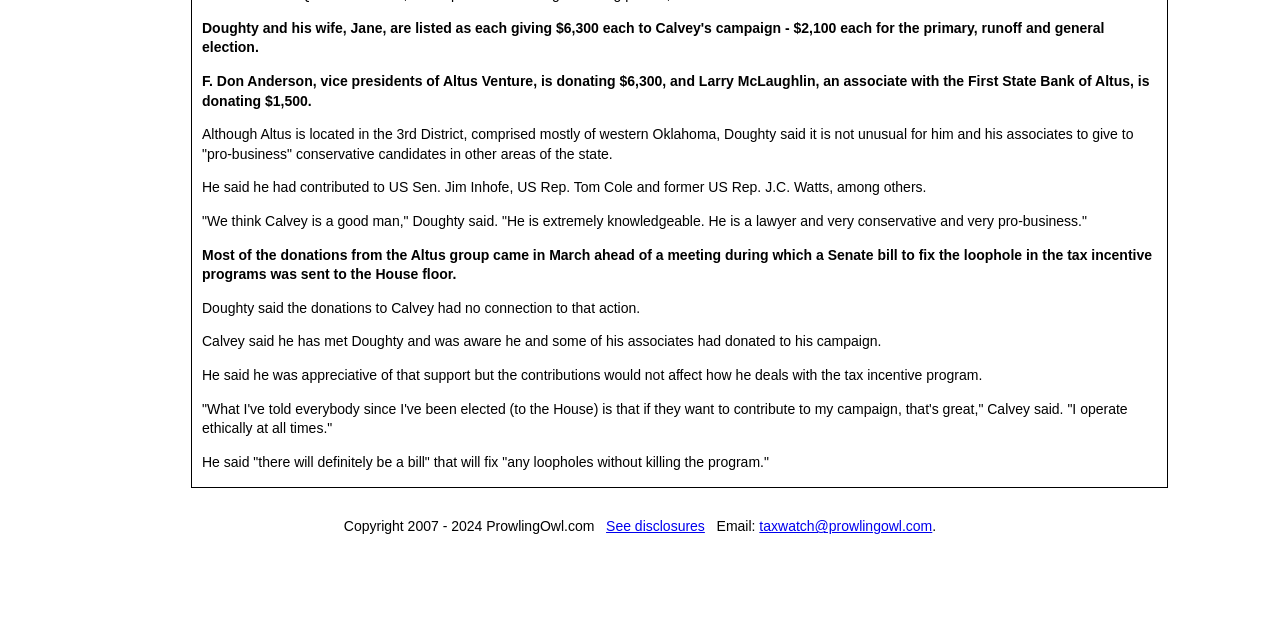Please provide the bounding box coordinates in the format (top-left x, top-left y, bottom-right x, bottom-right y). Remember, all values are floating point numbers between 0 and 1. What is the bounding box coordinate of the region described as: taxwatch@prowlingowl.com

[0.593, 0.81, 0.728, 0.835]